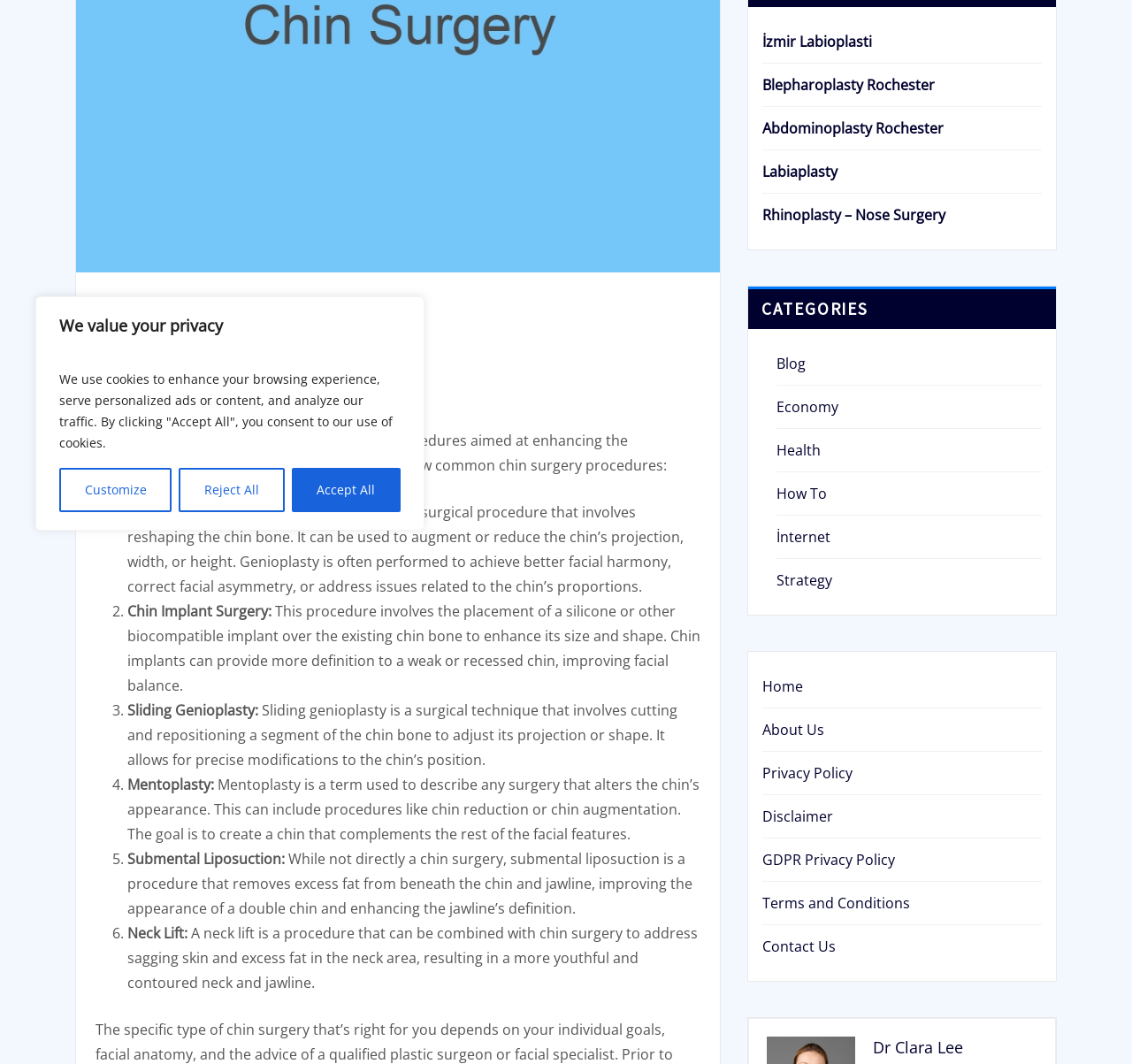Given the description of a UI element: "Rhinoplasty – Nose Surgery", identify the bounding box coordinates of the matching element in the webpage screenshot.

[0.673, 0.193, 0.835, 0.211]